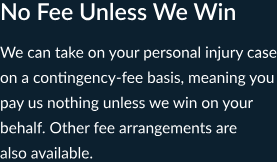Provide a comprehensive description of the image.

The image features the text "No Fee Unless We Win," emphasizing the law firm's commitment to taking on personal injury cases without upfront costs. It explains that clients only need to pay if the firm wins their case, highlighting a contingency-fee arrangement. This approach underscores the firm's dedication to ensuring access to legal services, providing reassurance to potential clients that they will not incur any financial burden unless successful in their claims. Additionally, it mentions that other fee arrangements may also be available, further personalizing the service to meet individual client needs.